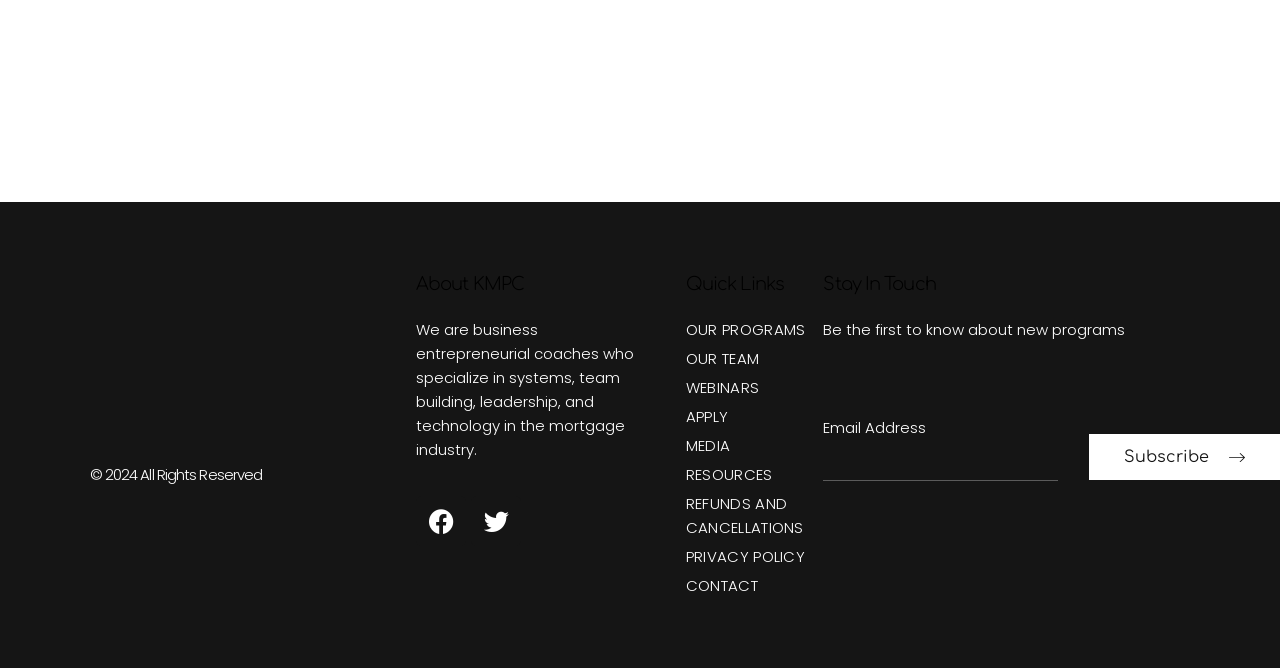Please give the bounding box coordinates of the area that should be clicked to fulfill the following instruction: "Enter email address". The coordinates should be in the format of four float numbers from 0 to 1, i.e., [left, top, right, bottom].

[0.643, 0.659, 0.827, 0.72]